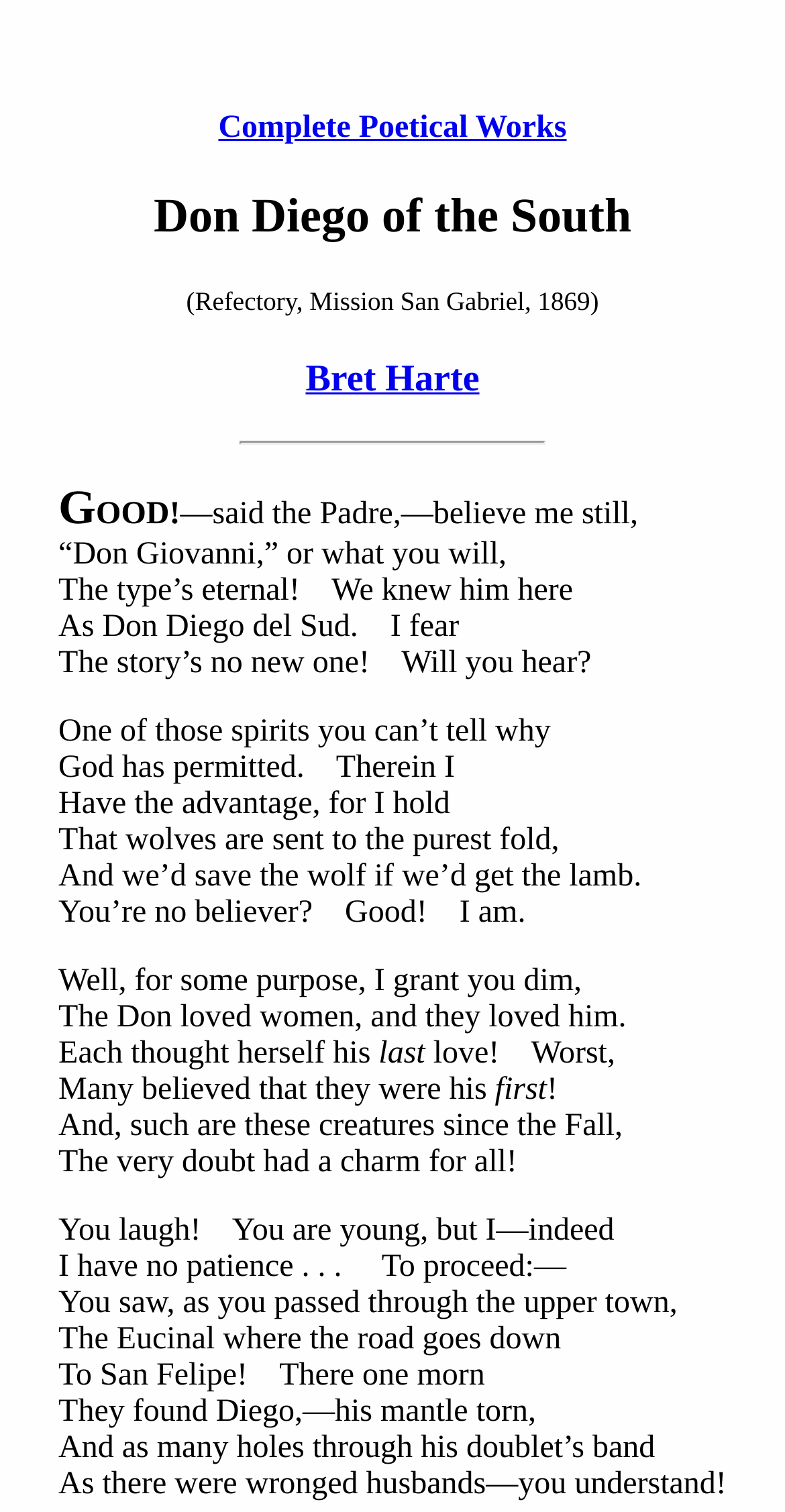Provide your answer to the question using just one word or phrase: Who is the author of the poem?

Bret Harte